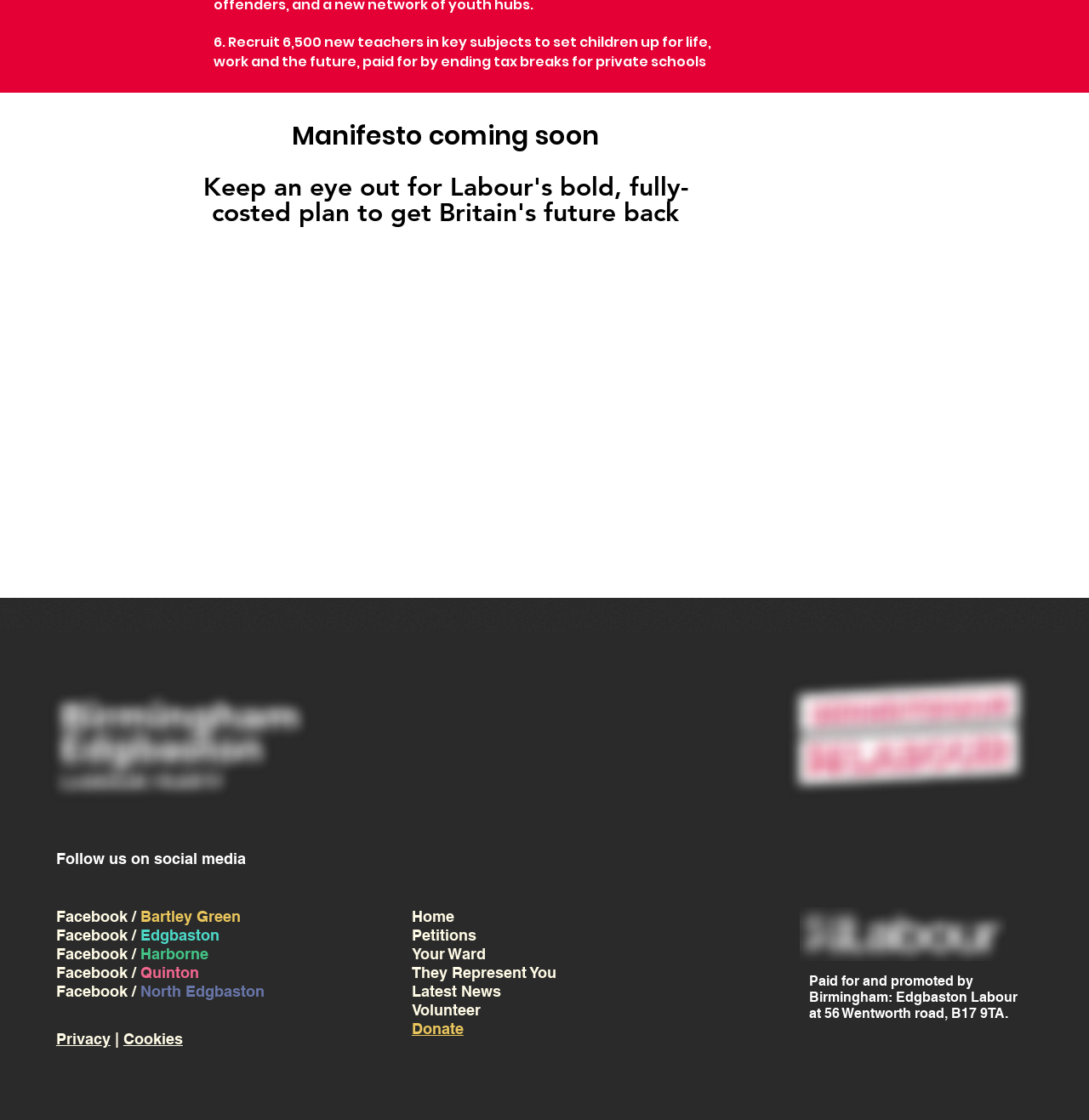Please indicate the bounding box coordinates for the clickable area to complete the following task: "Follow Labour on Facebook". The coordinates should be specified as four float numbers between 0 and 1, i.e., [left, top, right, bottom].

[0.738, 0.756, 0.769, 0.786]